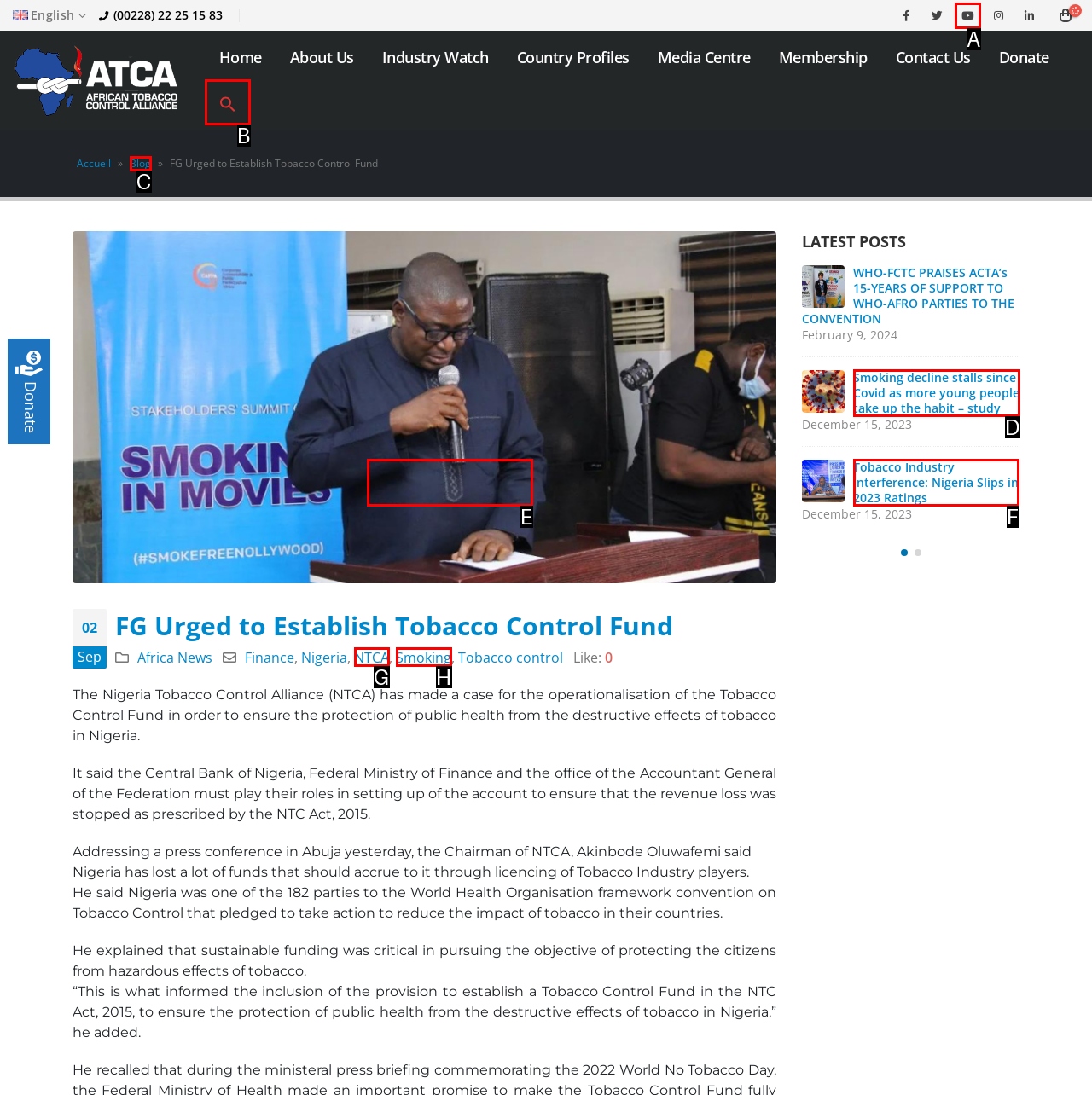Tell me which option I should click to complete the following task: search using the search icon Answer with the option's letter from the given choices directly.

B